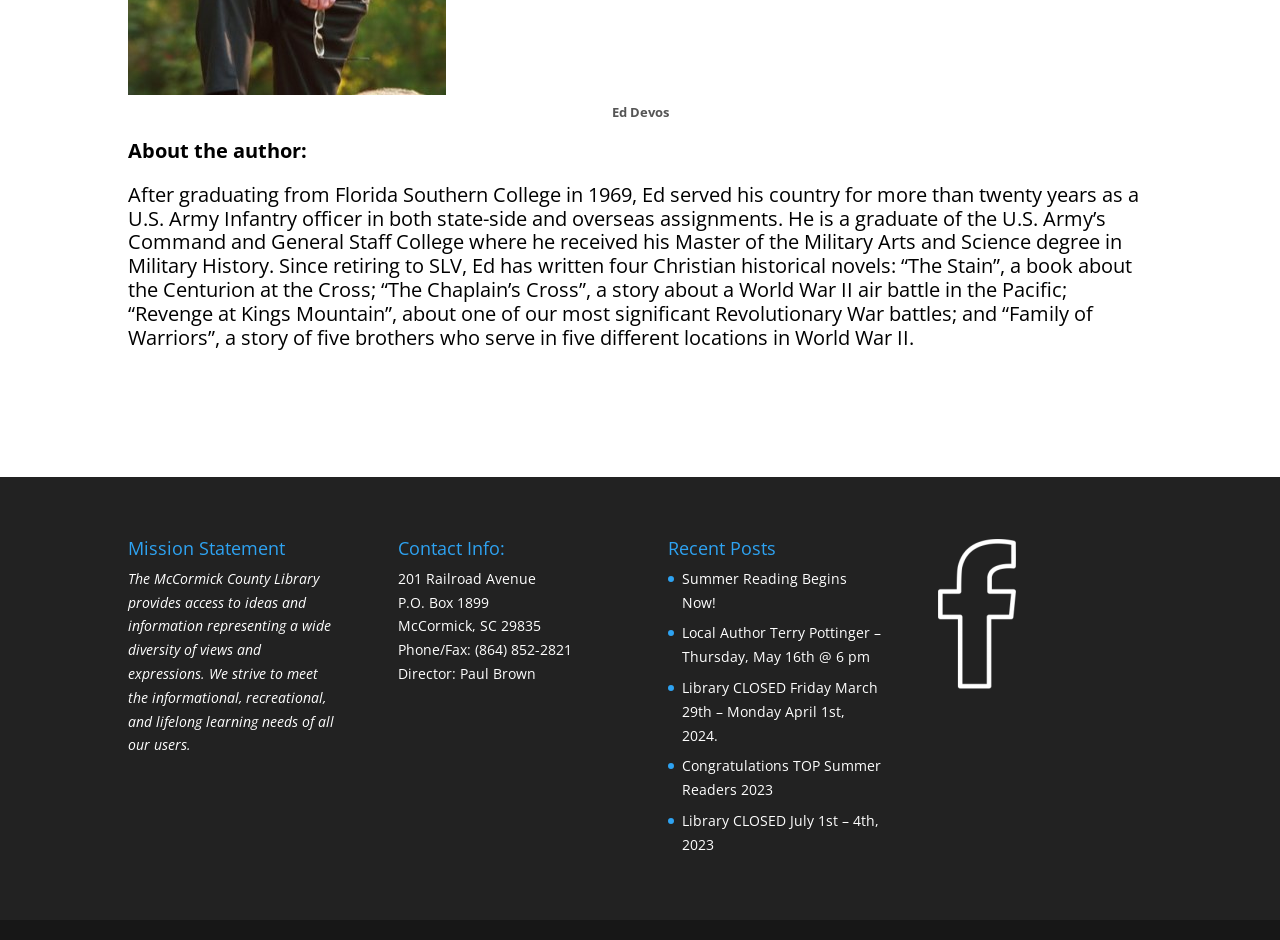Respond to the following question with a brief word or phrase:
Who is the author of the Christian historical novels?

Ed Devos